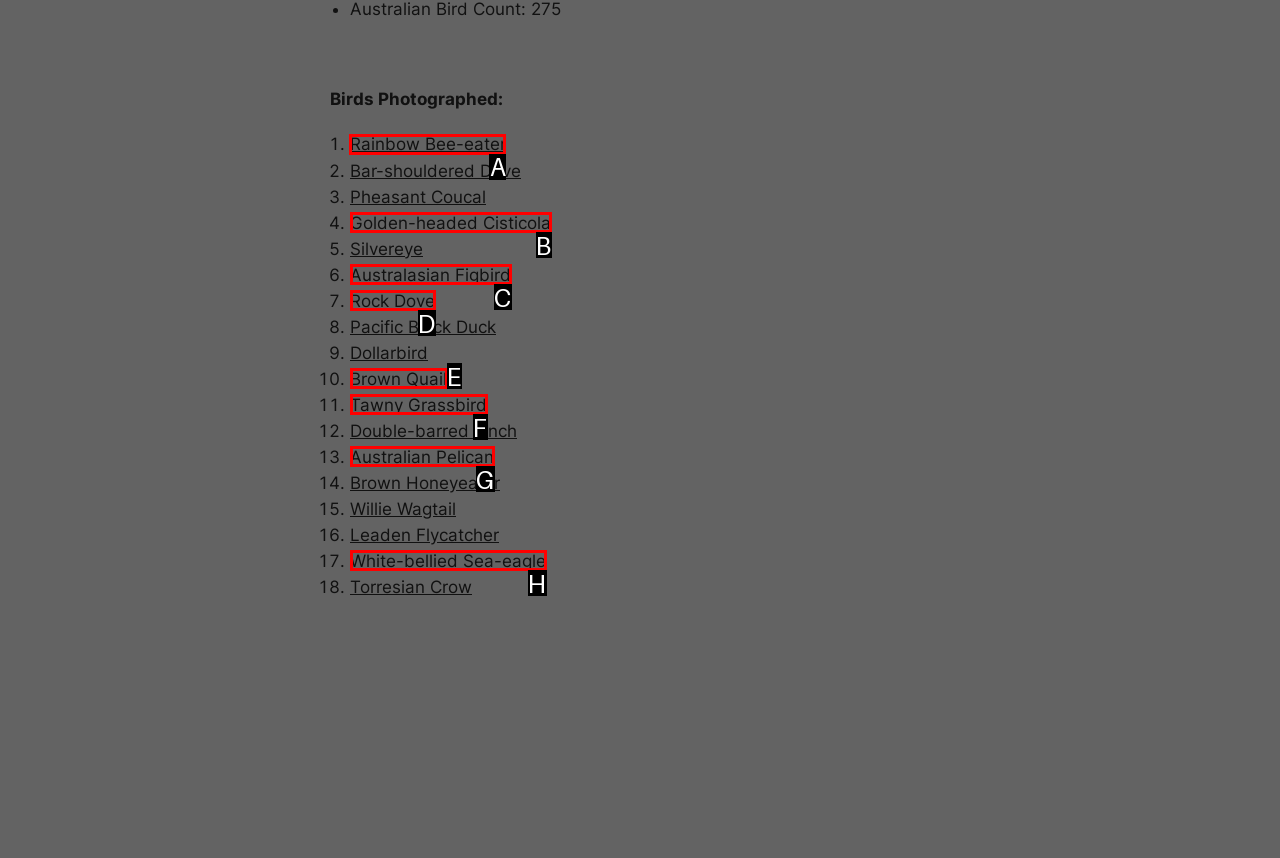Determine the HTML element to click for the instruction: Click on Rainbow Bee-eater.
Answer with the letter corresponding to the correct choice from the provided options.

A